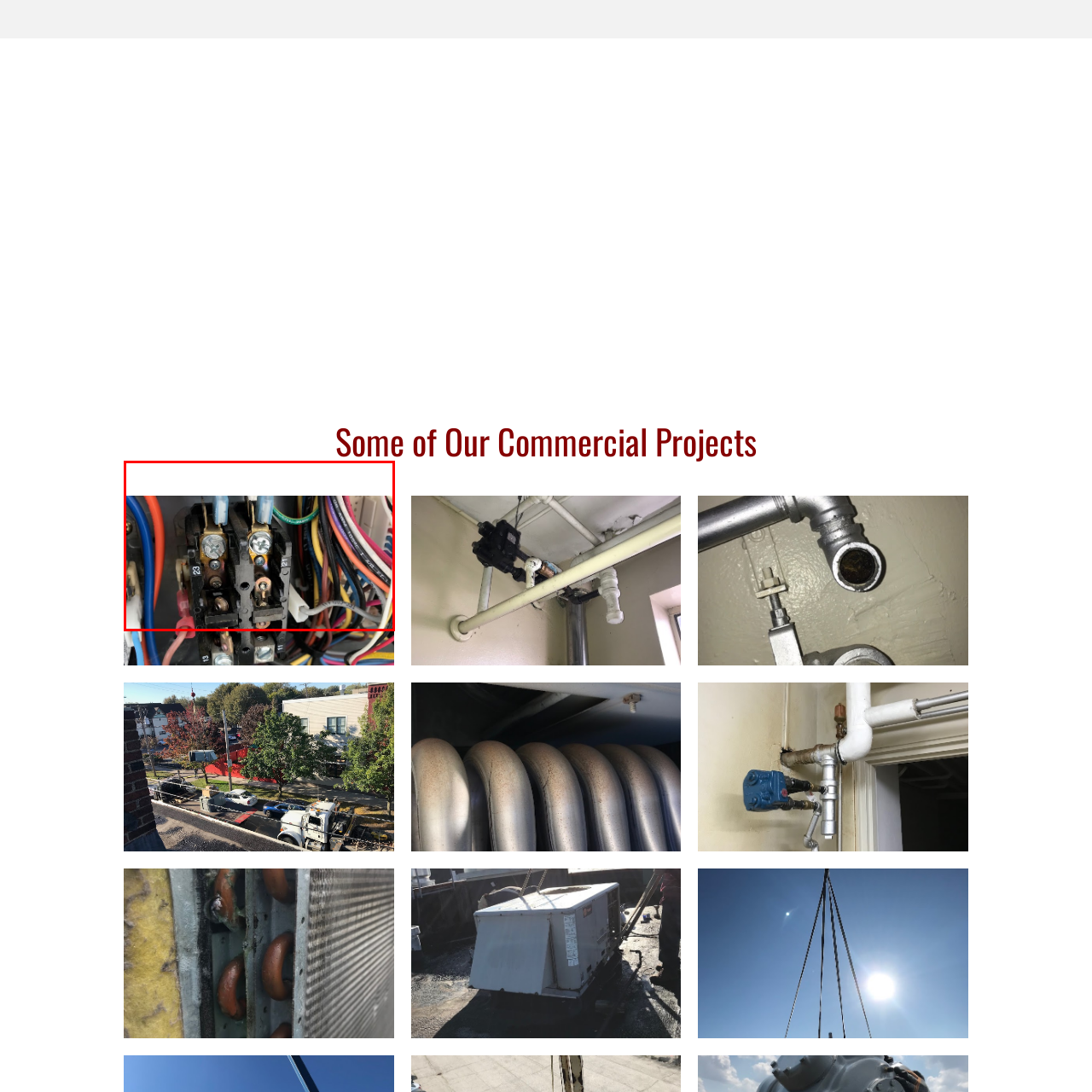Provide a thorough description of the scene depicted within the red bounding box.

The image showcases a close-up view of electrical contractors, which are critical components in various commercial applications. The two contractors are prominently displayed, featuring metallic terminals that indicate electrical connections, secured with screws. Surrounding the contractors are a multitude of colored wires—blue, yellow, green, and others—carefully organized and connected, suggesting a well-maintained electrical system. The intricate arrangement of wires and components highlights the complexity of the wiring involved in maintaining efficient electrical operations. This image could serve as an illustrative reference for understanding contractor setups and their role in electrical systems.